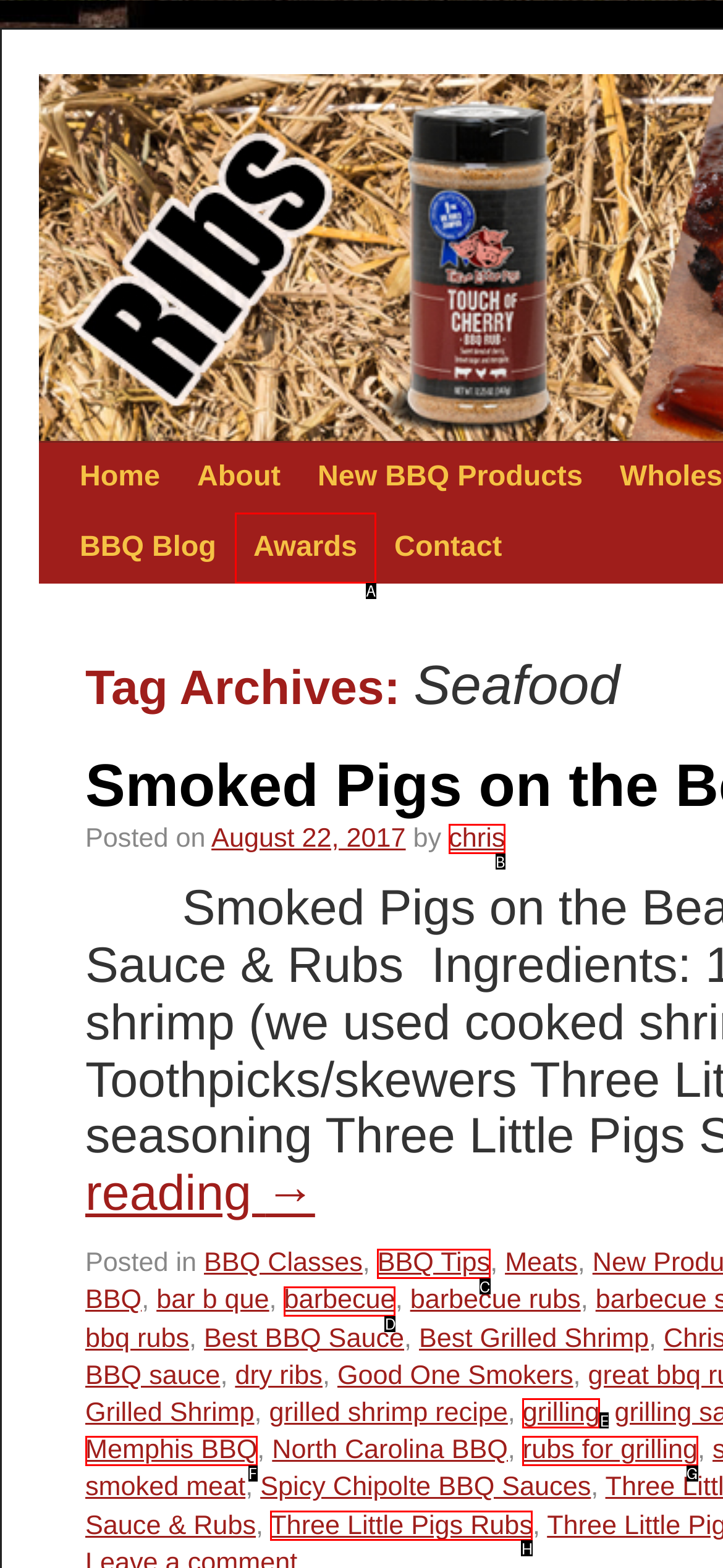From the given choices, which option should you click to complete this task: read about awards? Answer with the letter of the correct option.

A